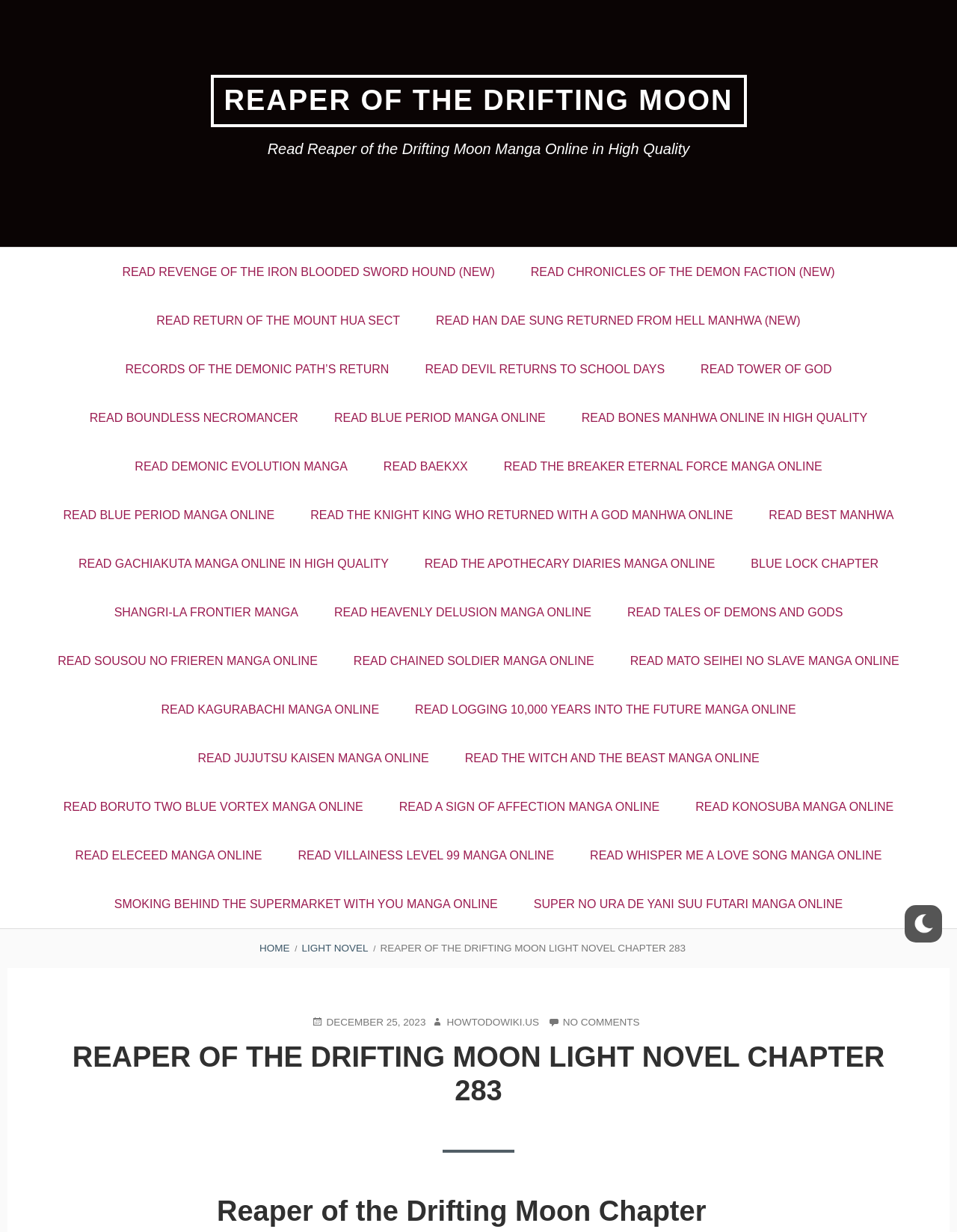Identify the bounding box coordinates for the element you need to click to achieve the following task: "Go to HOME page". The coordinates must be four float values ranging from 0 to 1, formatted as [left, top, right, bottom].

[0.271, 0.765, 0.303, 0.774]